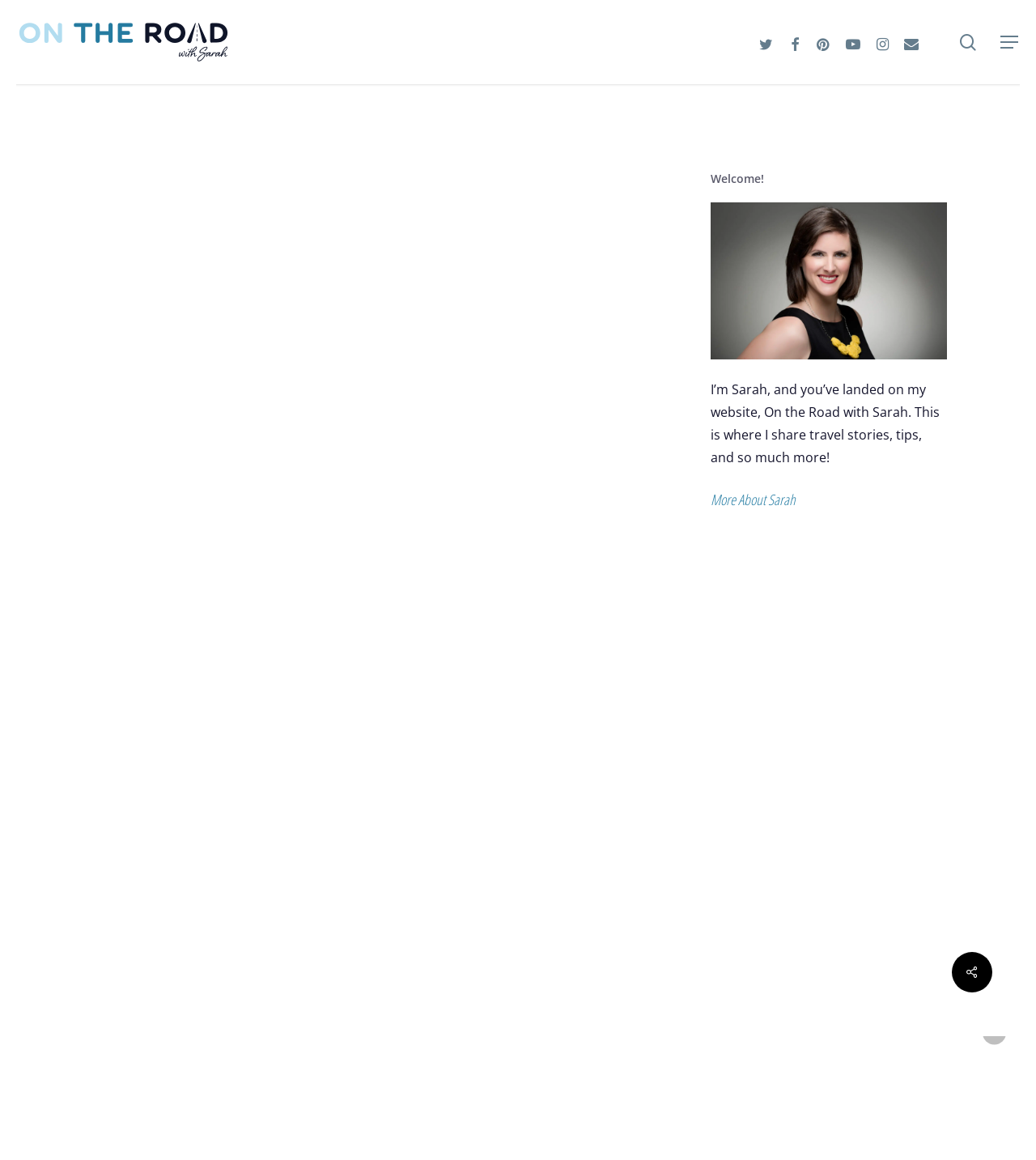Locate the bounding box coordinates of the clickable region to complete the following instruction: "Read more about Sarah."

[0.686, 0.422, 0.768, 0.439]